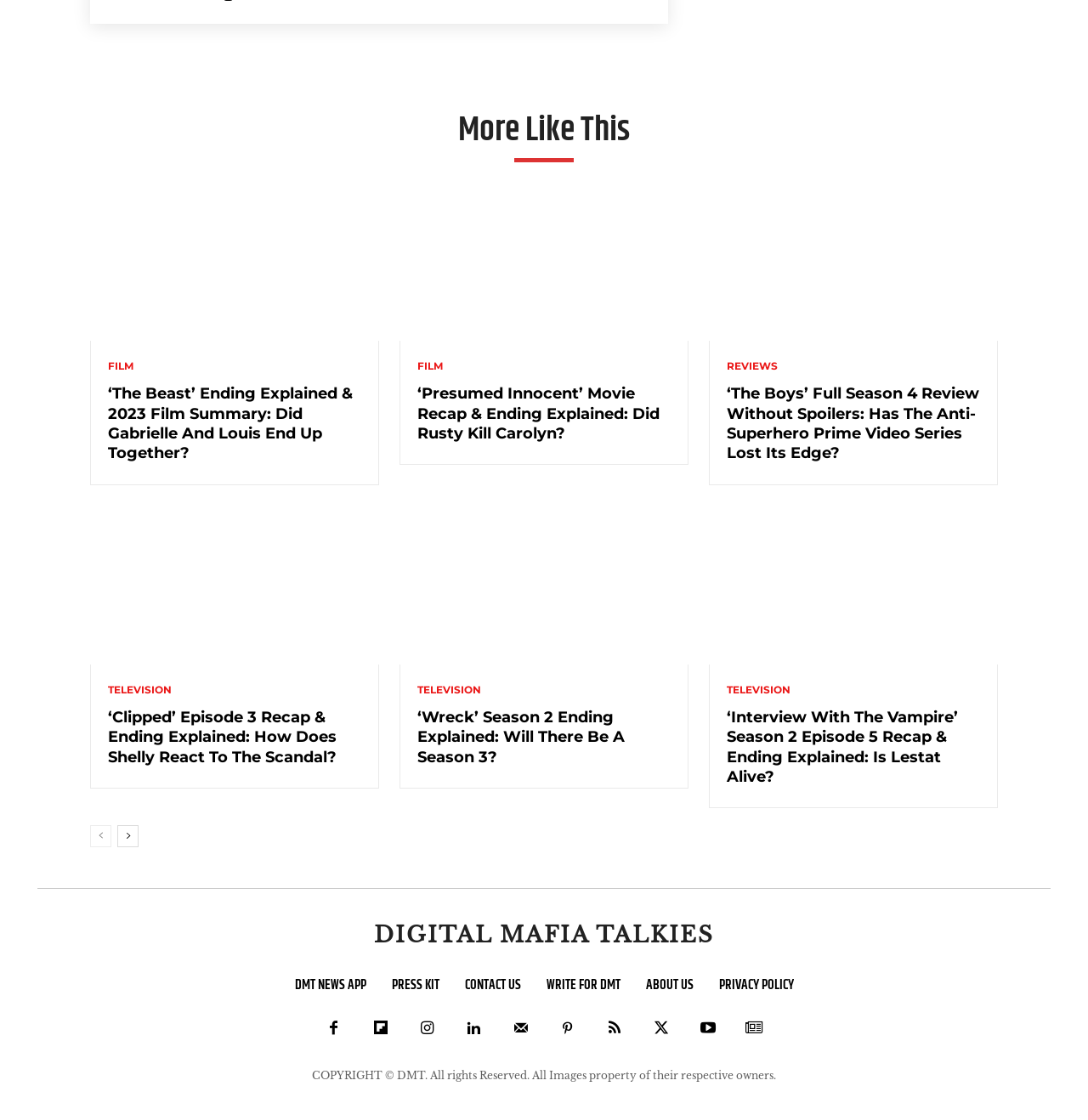Give a concise answer using one word or a phrase to the following question:
What is the category of the article 'The Beast' Ending Explained & 2023 Film Summary?

FILM